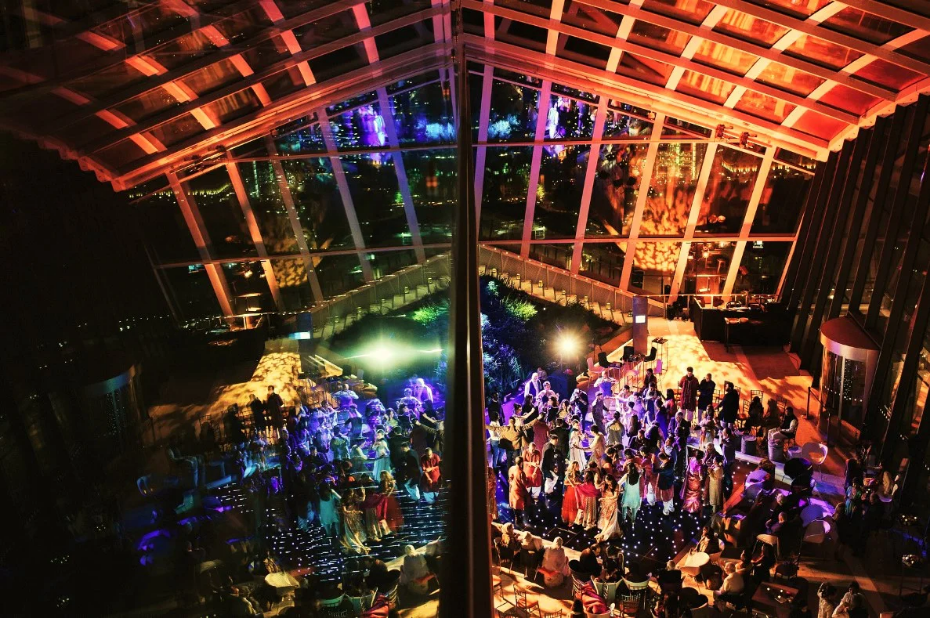What is the location of the event?
Answer the question based on the image using a single word or a brief phrase.

Sky Garden